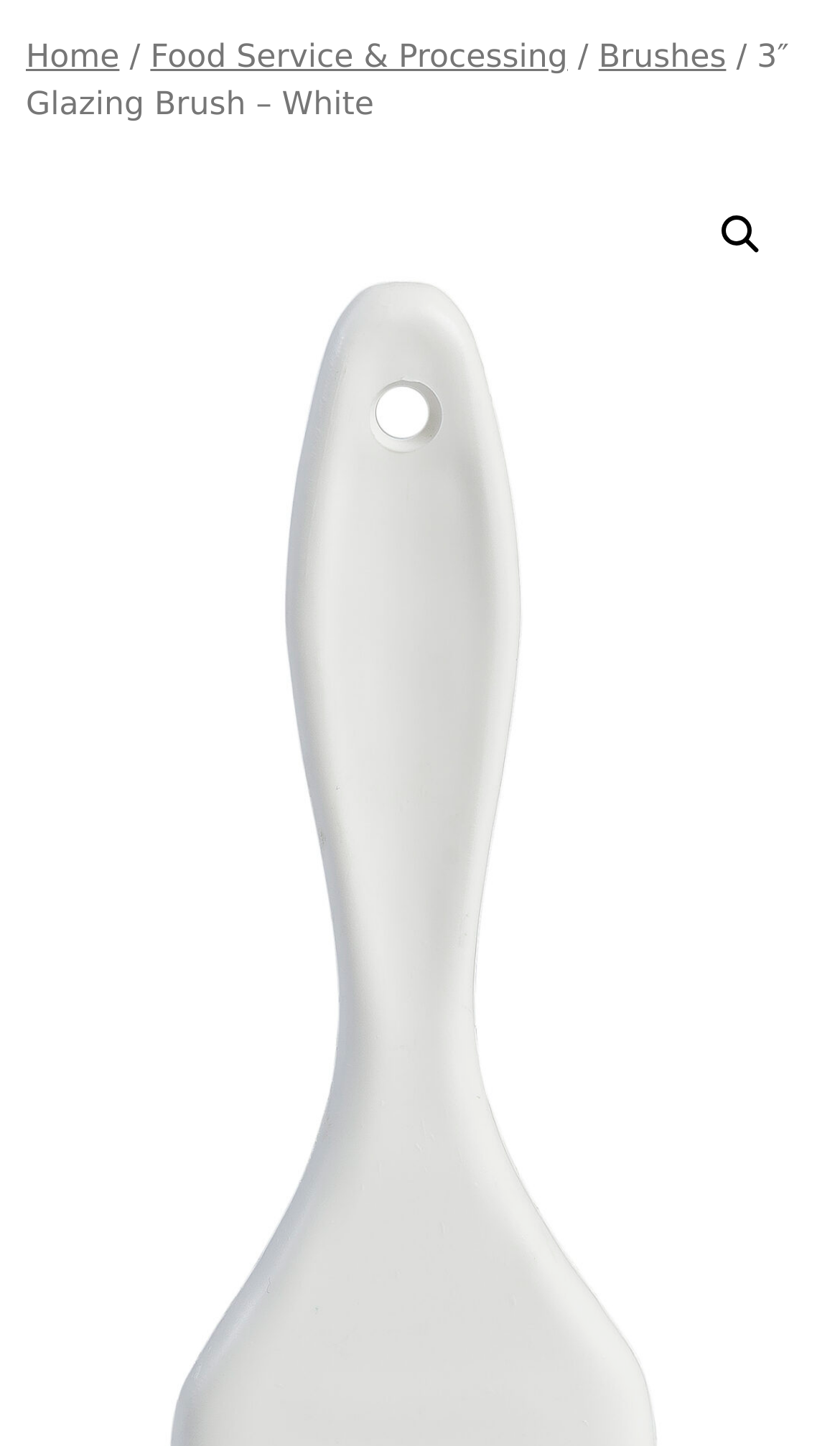Give a comprehensive overview of the webpage, including key elements.

The webpage is about a 3" glazing brush with PBT bristles, specifically designed for the baking industry and general food processing areas, and is HACCP compliant. 

At the top of the page, there is a navigation bar, also known as a breadcrumb, which takes up most of the width of the page. Within this navigation bar, there are four elements aligned horizontally. From left to right, they are a "Home" link, a separator, a "Food Service & Processing" link, and a "Brushes" link. To the right of these links, there is a text describing the current page, "3″ Glazing Brush – White". 

Below the navigation bar, there is a search icon, represented by a magnifying glass emoji, located near the top right corner of the page.